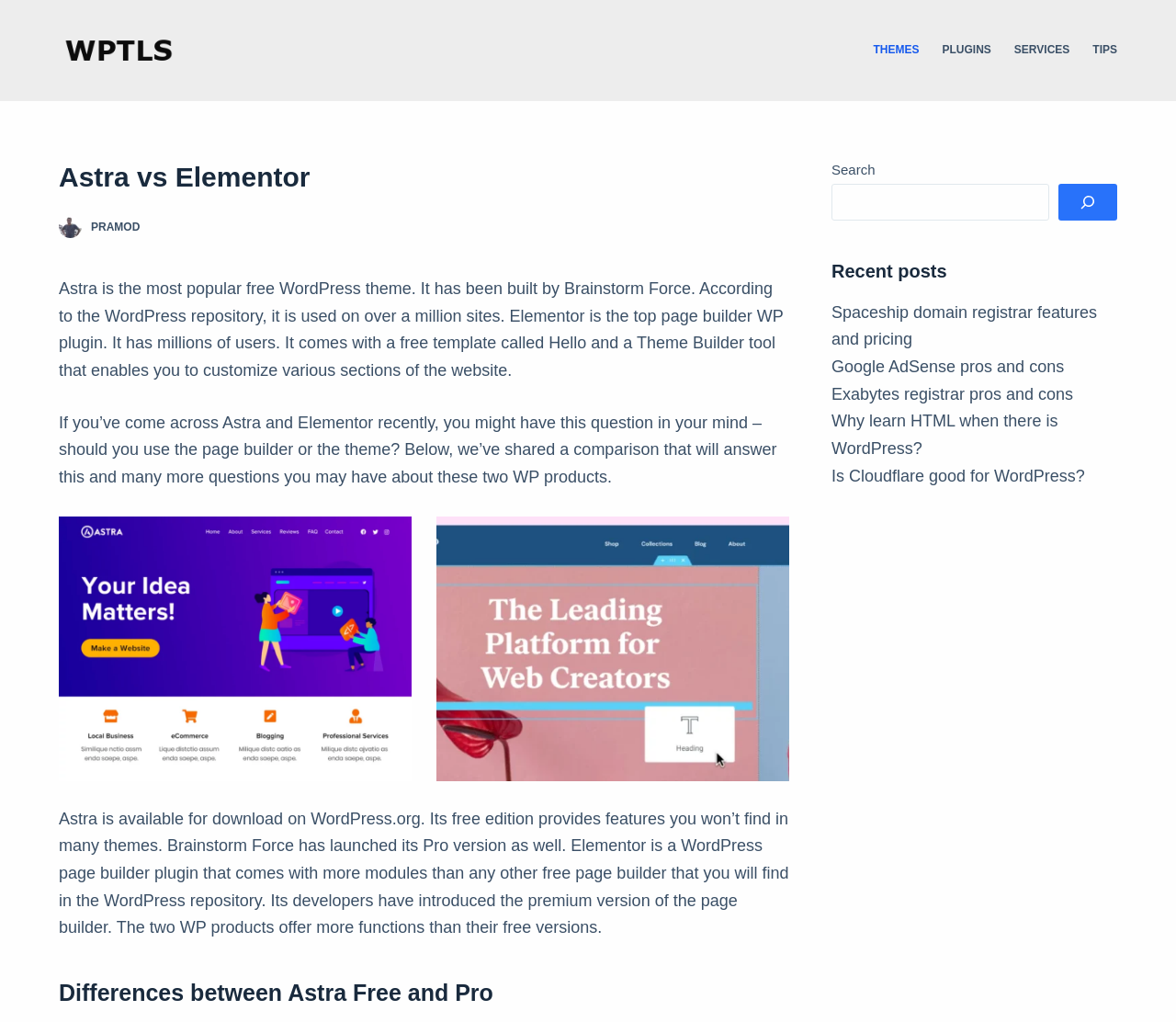Please give a one-word or short phrase response to the following question: 
How many sites use Astra according to the WordPress repository?

Over a million